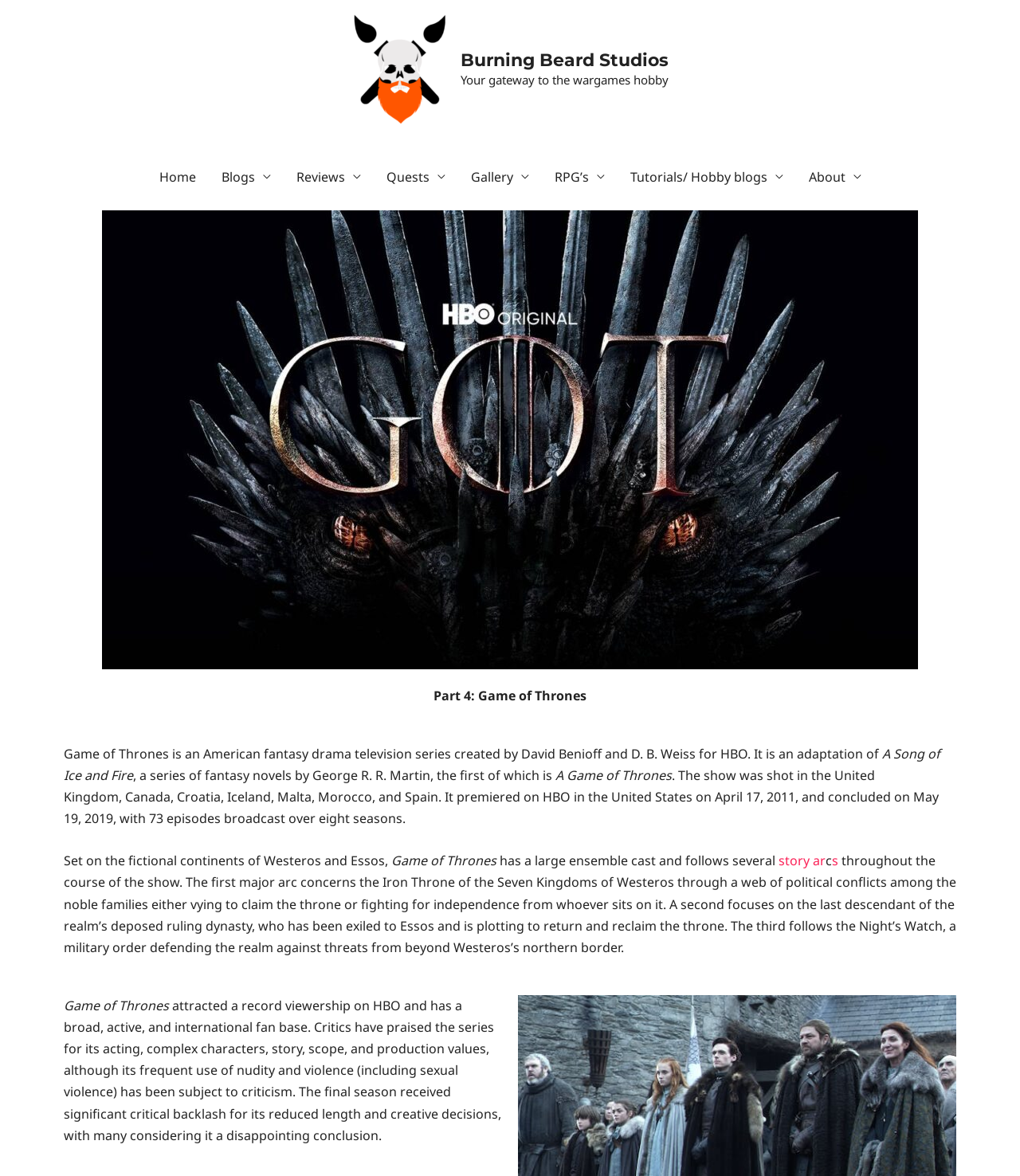Please identify the coordinates of the bounding box that should be clicked to fulfill this instruction: "Click on the 'Reviews' link".

[0.204, 0.129, 0.278, 0.172]